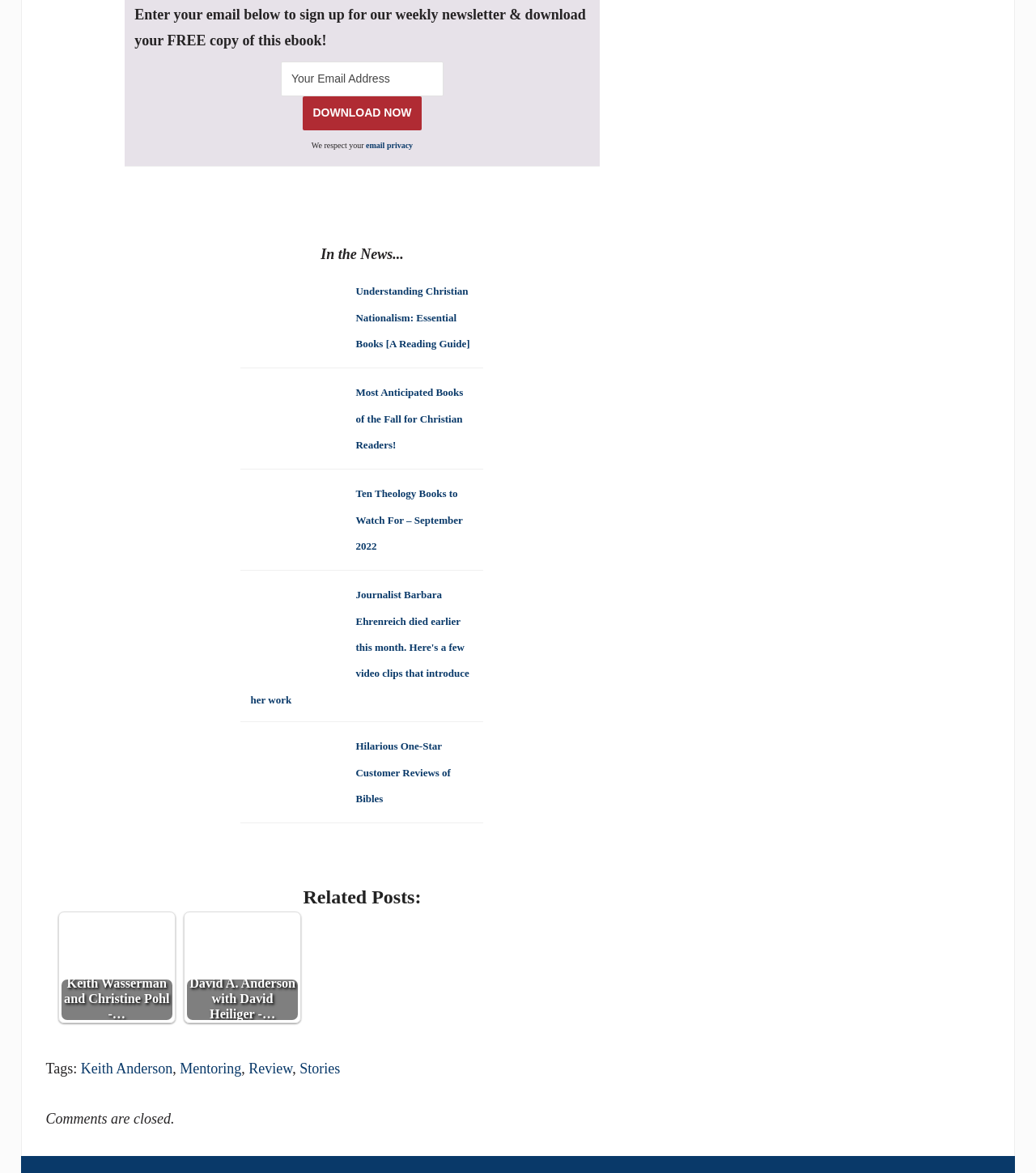Given the element description, predict the bounding box coordinates in the format (top-left x, top-left y, bottom-right x, bottom-right y). Make sure all values are between 0 and 1. Here is the element description: Keith Anderson

[0.078, 0.904, 0.167, 0.918]